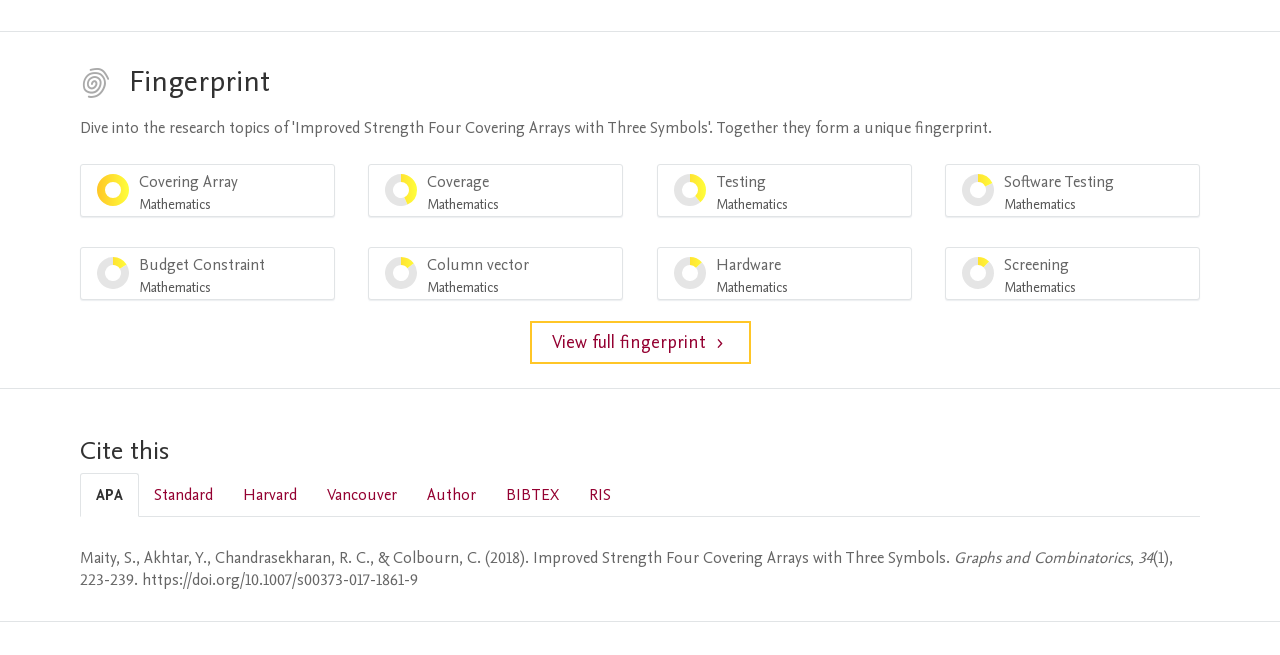Find the bounding box coordinates for the area that should be clicked to accomplish the instruction: "Choose 'Harvard' citation style".

[0.178, 0.724, 0.244, 0.788]